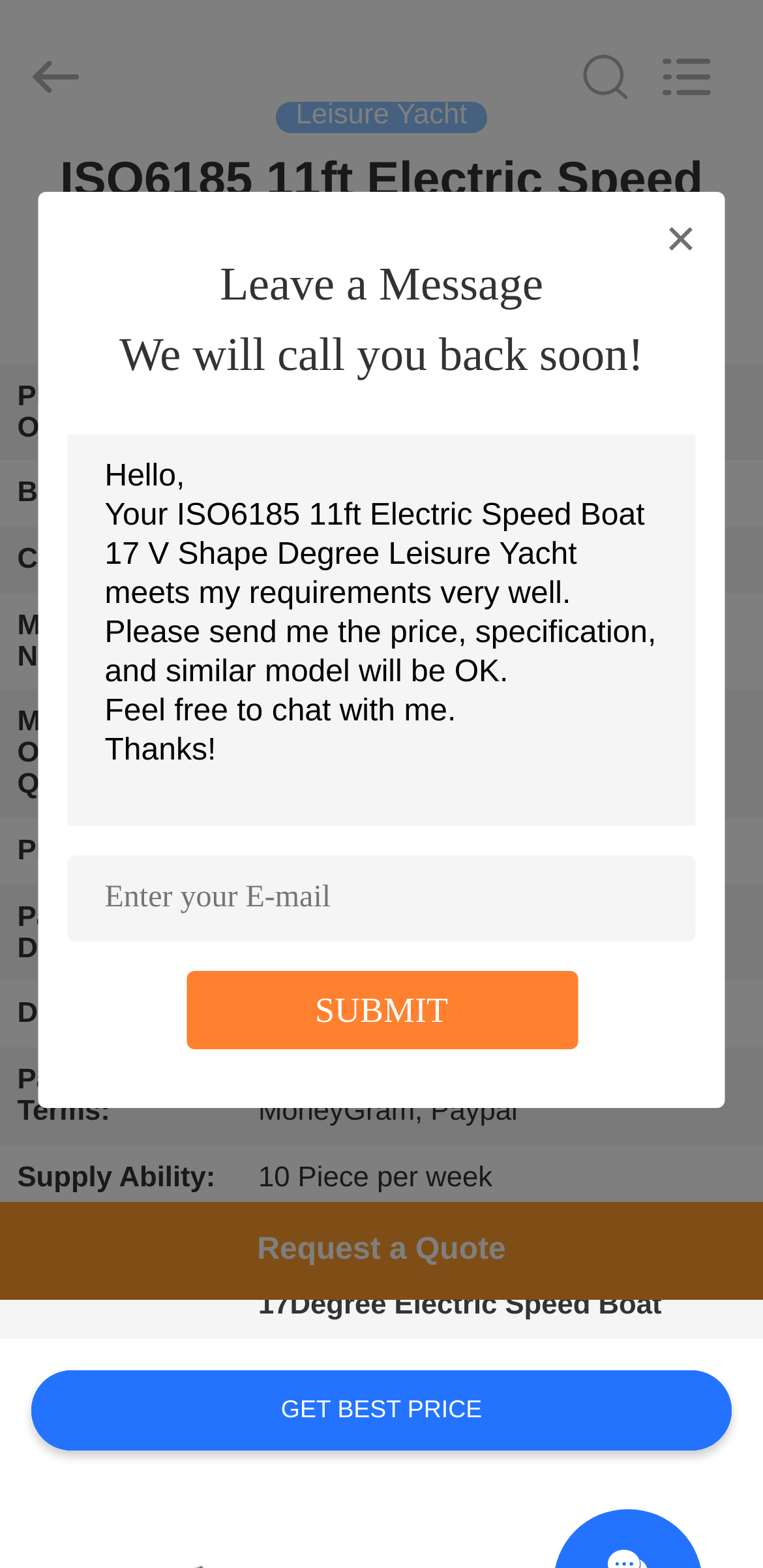Identify the bounding box coordinates of the clickable section necessary to follow the following instruction: "Request a quote". The coordinates should be presented as four float numbers from 0 to 1, i.e., [left, top, right, bottom].

[0.0, 0.767, 1.0, 0.829]